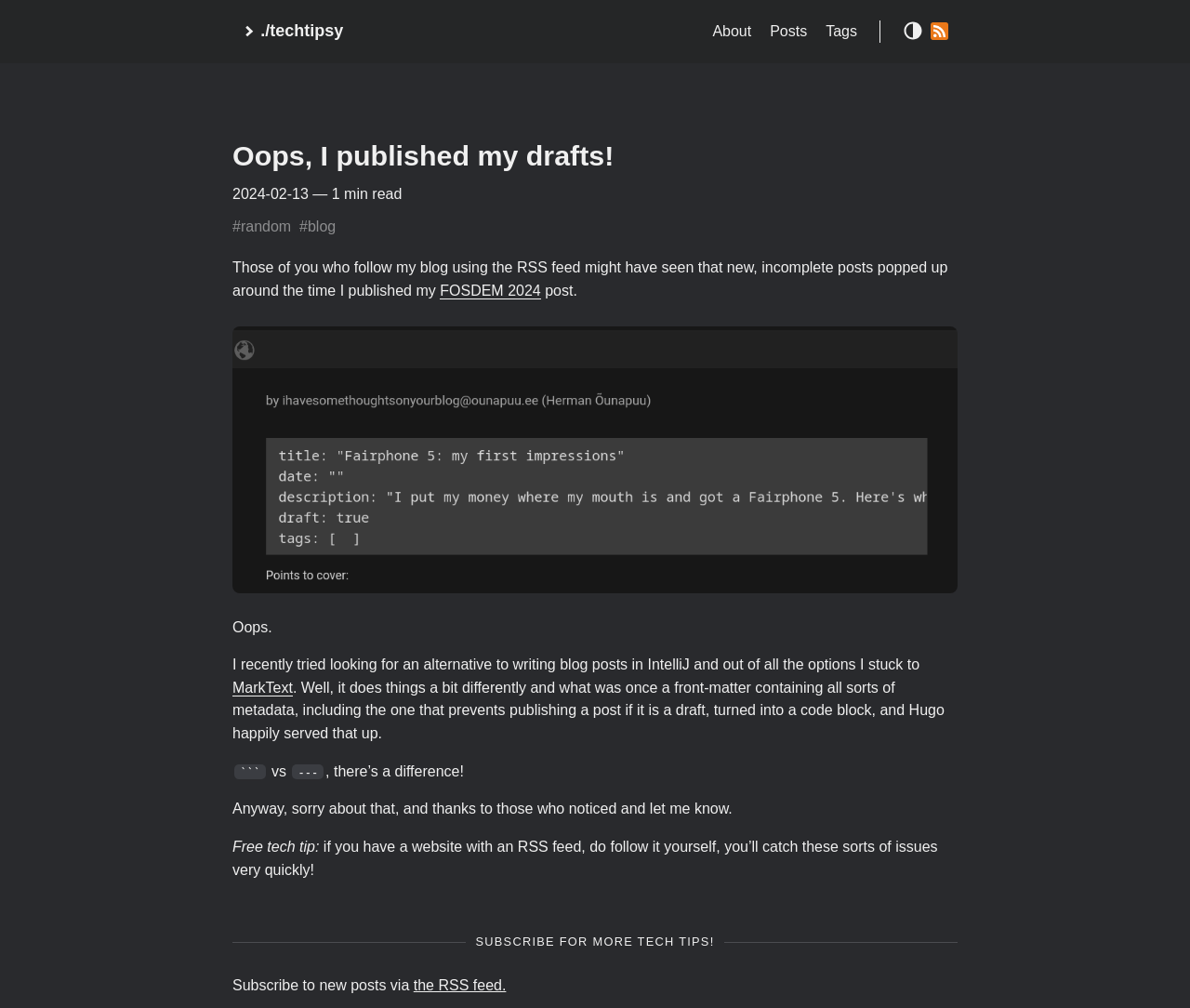Provide a thorough summary of the webpage.

This webpage is a blog post titled "Oops, I published my drafts!" with a focus on a personal anecdote about accidentally publishing incomplete posts. At the top, there is a header section with links to "About", "Posts", "Tags", and "RSS" on the right side, accompanied by small images. Below this section, the title of the blog post is displayed prominently, followed by the date "2024-02-13" and a "1 min read" indicator.

The main content of the blog post is divided into several paragraphs. The first paragraph explains the situation where new, incomplete posts appeared in the RSS feed. It includes a link to "FOSDEM 2024", which is likely an event or a related blog post. The second paragraph starts with the phrase "Oops." and continues to describe the author's experience with writing blog posts in IntelliJ and switching to MarkText.

The blog post also includes a figure with an image, which is not described. The text continues to explain the differences in formatting between the old and new writing tools, including a code block example. The author apologizes for the mistake and thanks those who notified them.

The final section of the blog post includes a "Free tech tip" about following one's own website's RSS feed to catch issues quickly. It concludes with a call to action to "SUBSCRIBE FOR MORE TECH TIPS!" and a separator line. Below the separator, there is a section to subscribe to new posts via the RSS feed.